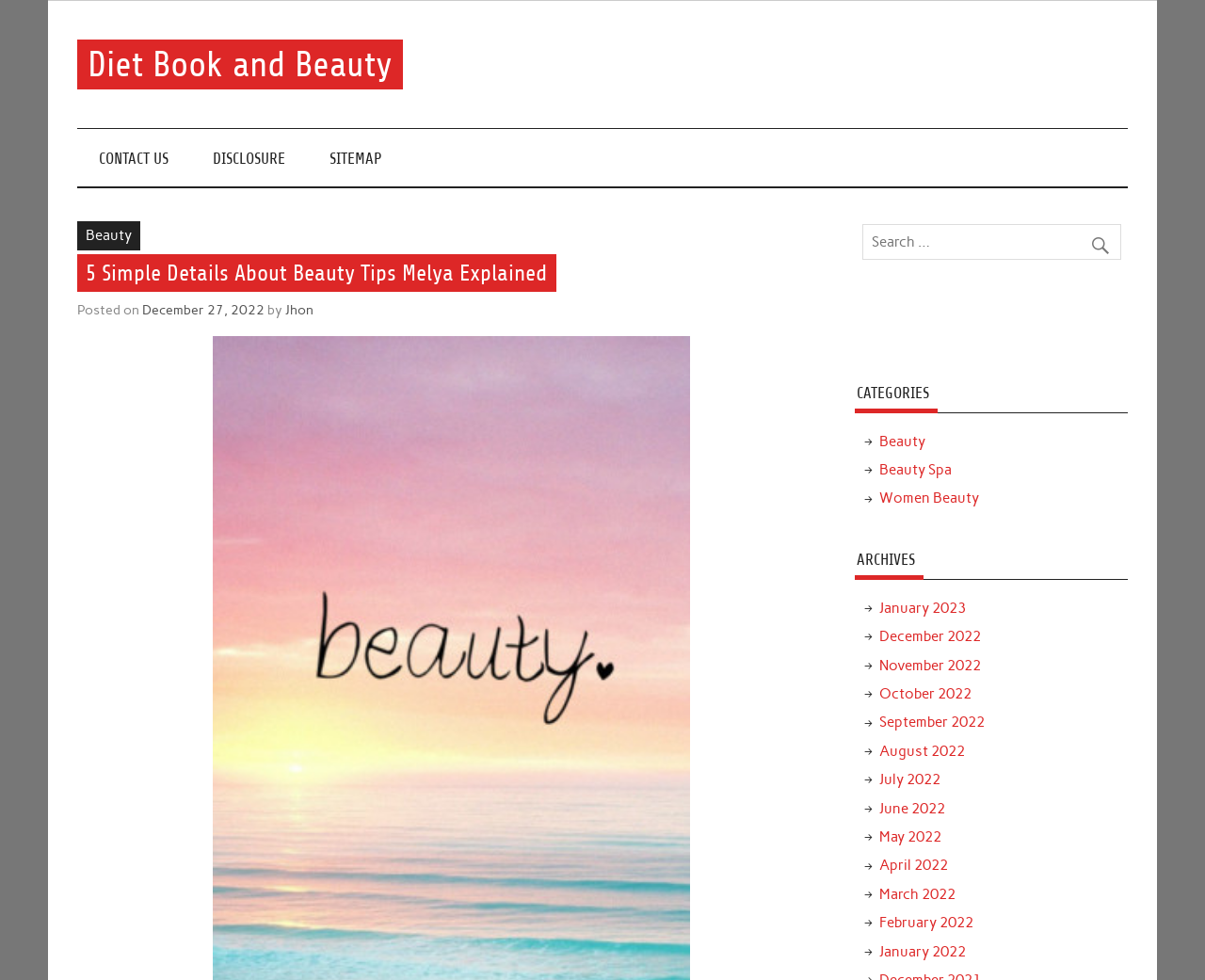Please find and report the bounding box coordinates of the element to click in order to perform the following action: "Read the article posted on December 27, 2022". The coordinates should be expressed as four float numbers between 0 and 1, in the format [left, top, right, bottom].

[0.118, 0.307, 0.219, 0.324]